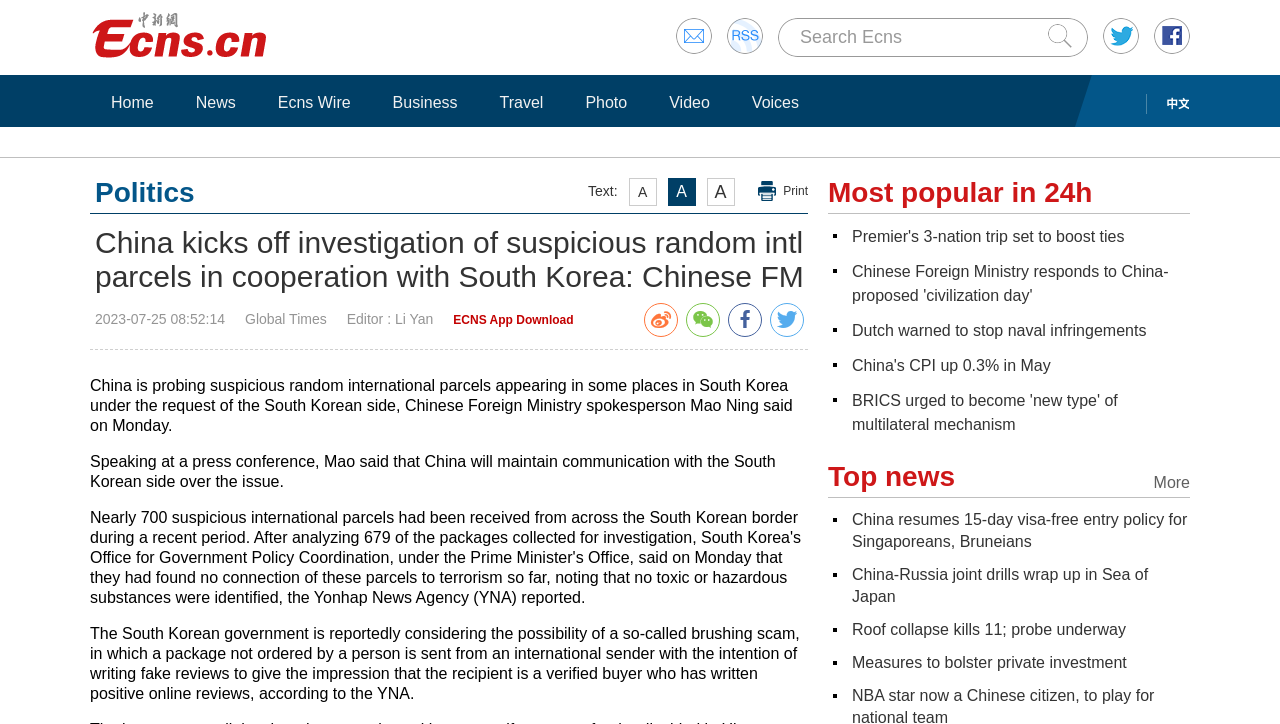Locate the bounding box of the UI element with the following description: "Measures to bolster private investment".

[0.666, 0.903, 0.88, 0.927]